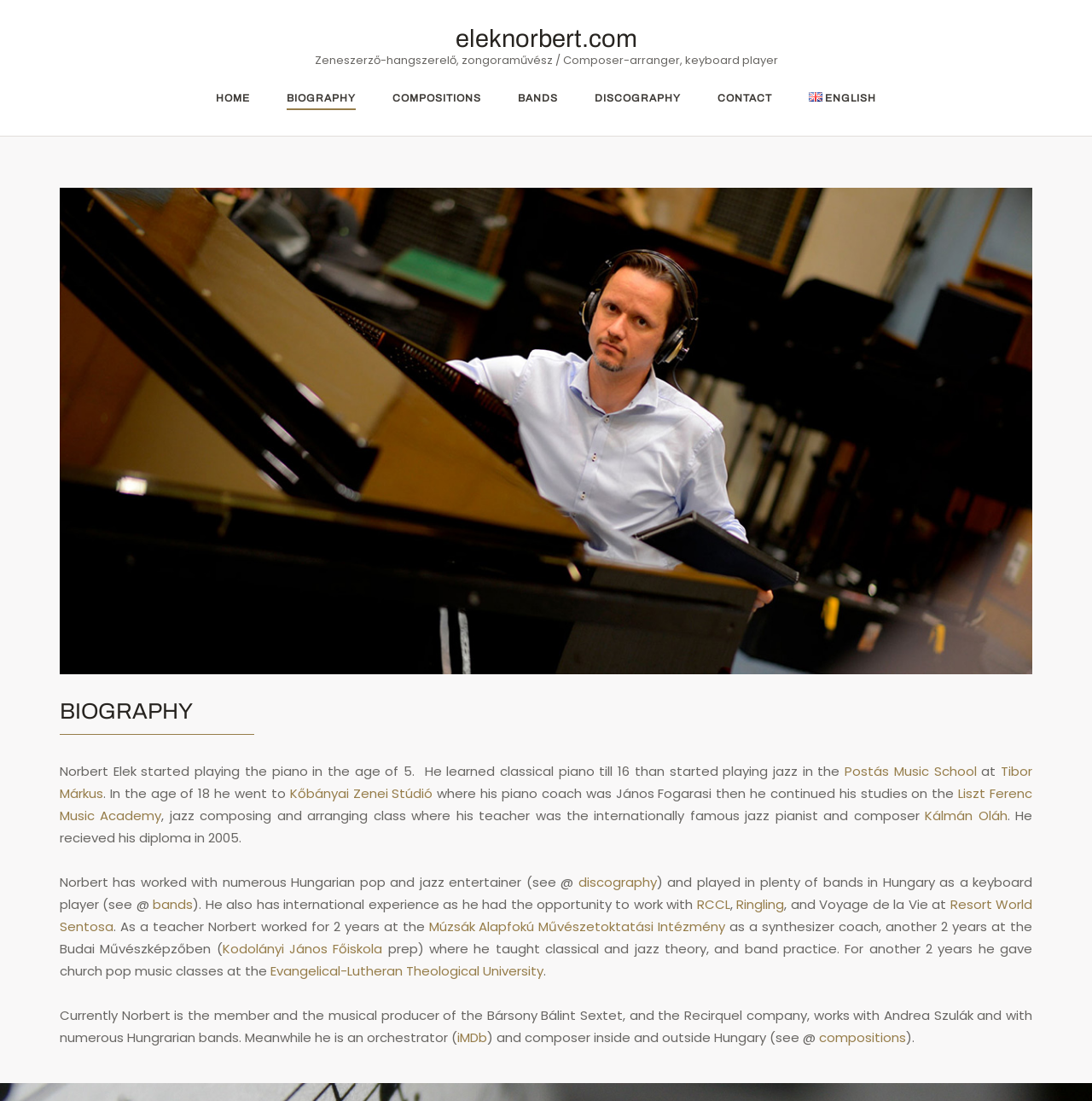Provide your answer to the question using just one word or phrase: What is the name of the music academy where Norbert Elek continued his studies?

Liszt Ferenc Music Academy